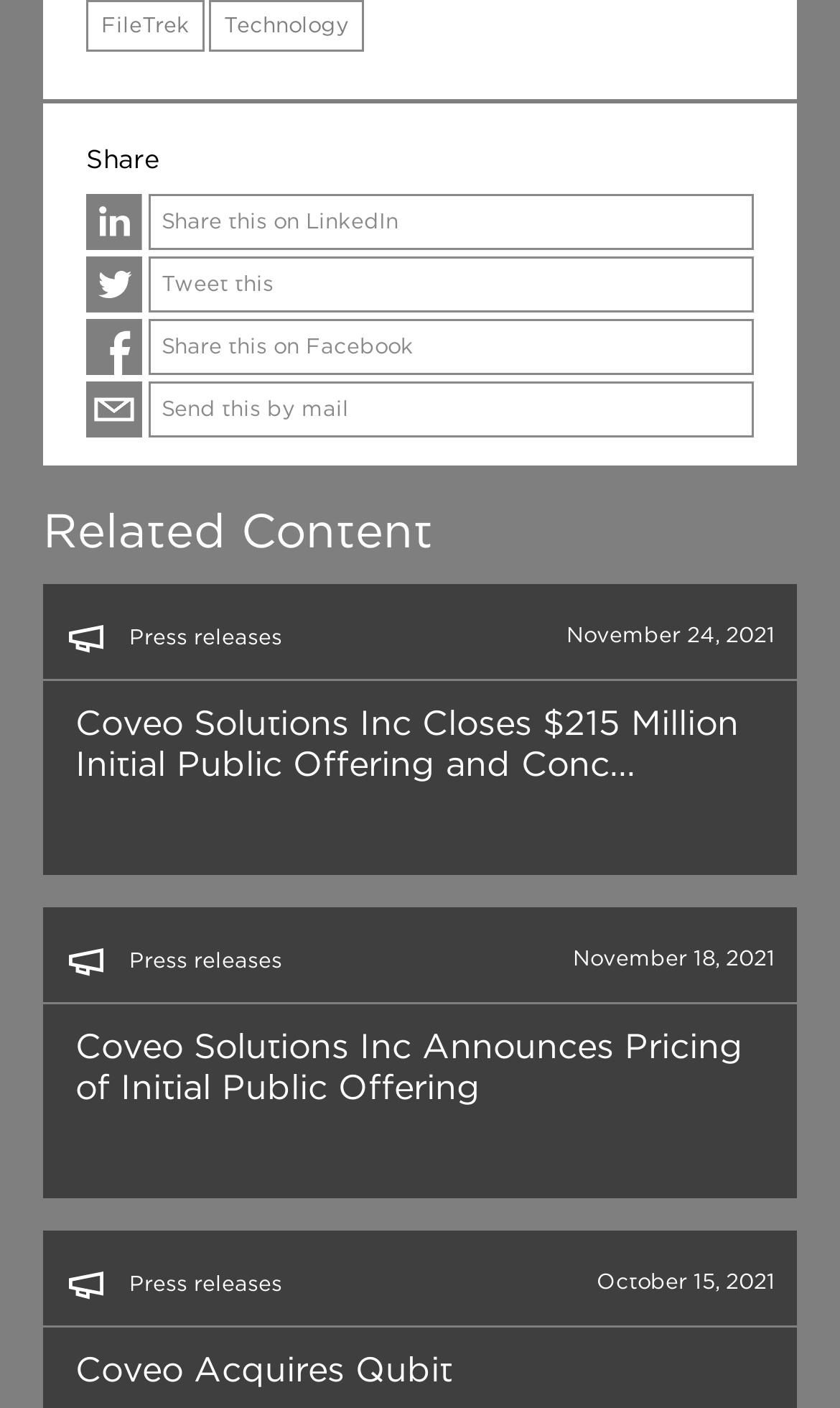Determine the bounding box coordinates of the UI element described below. Use the format (top-left x, top-left y, bottom-right x, bottom-right y) with floating point numbers between 0 and 1: parent_node: Press releases

[0.051, 0.415, 0.949, 0.621]